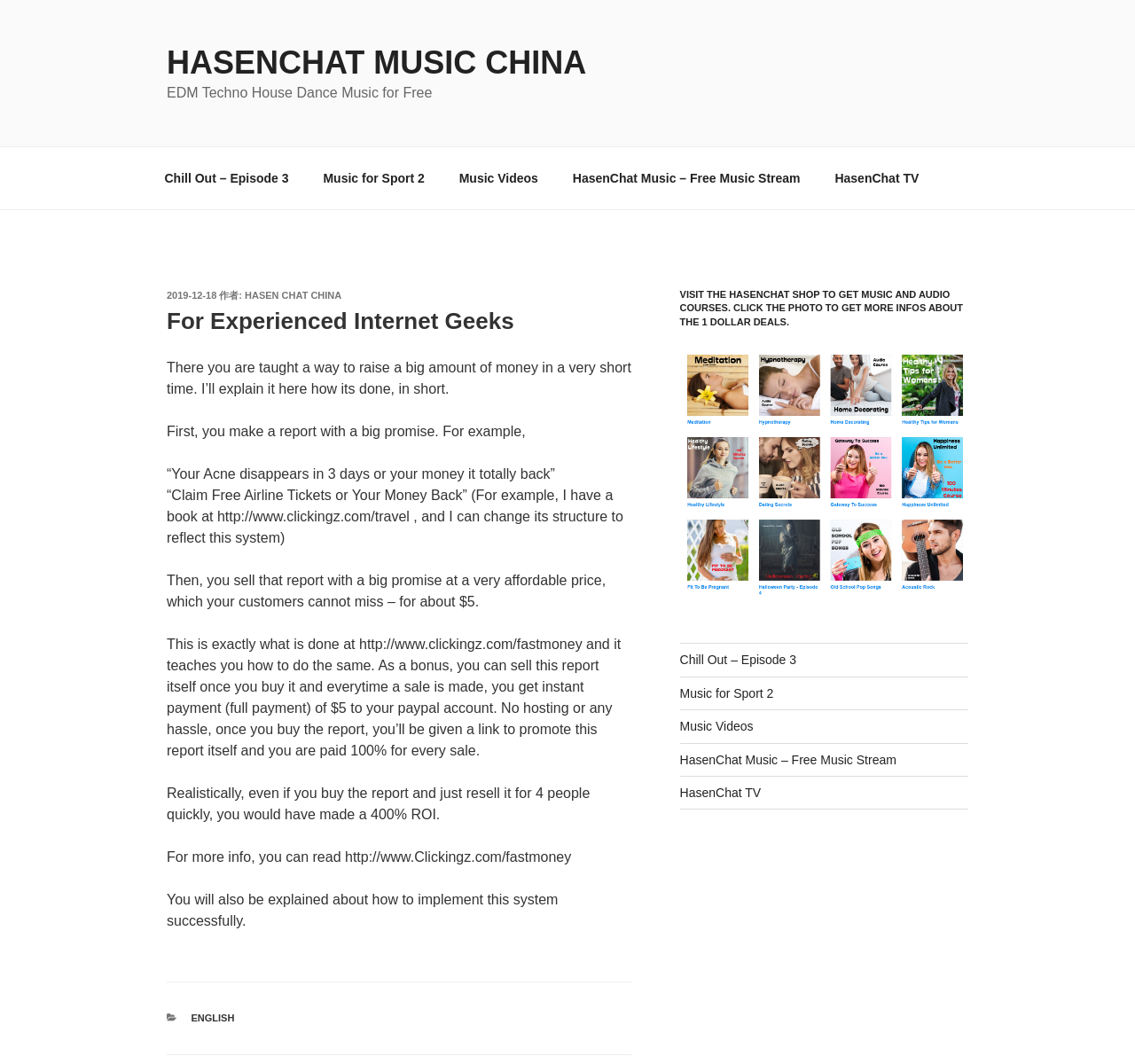Please determine the bounding box coordinates of the clickable area required to carry out the following instruction: "Check the 'ENGLISH' category". The coordinates must be four float numbers between 0 and 1, represented as [left, top, right, bottom].

[0.168, 0.952, 0.207, 0.962]